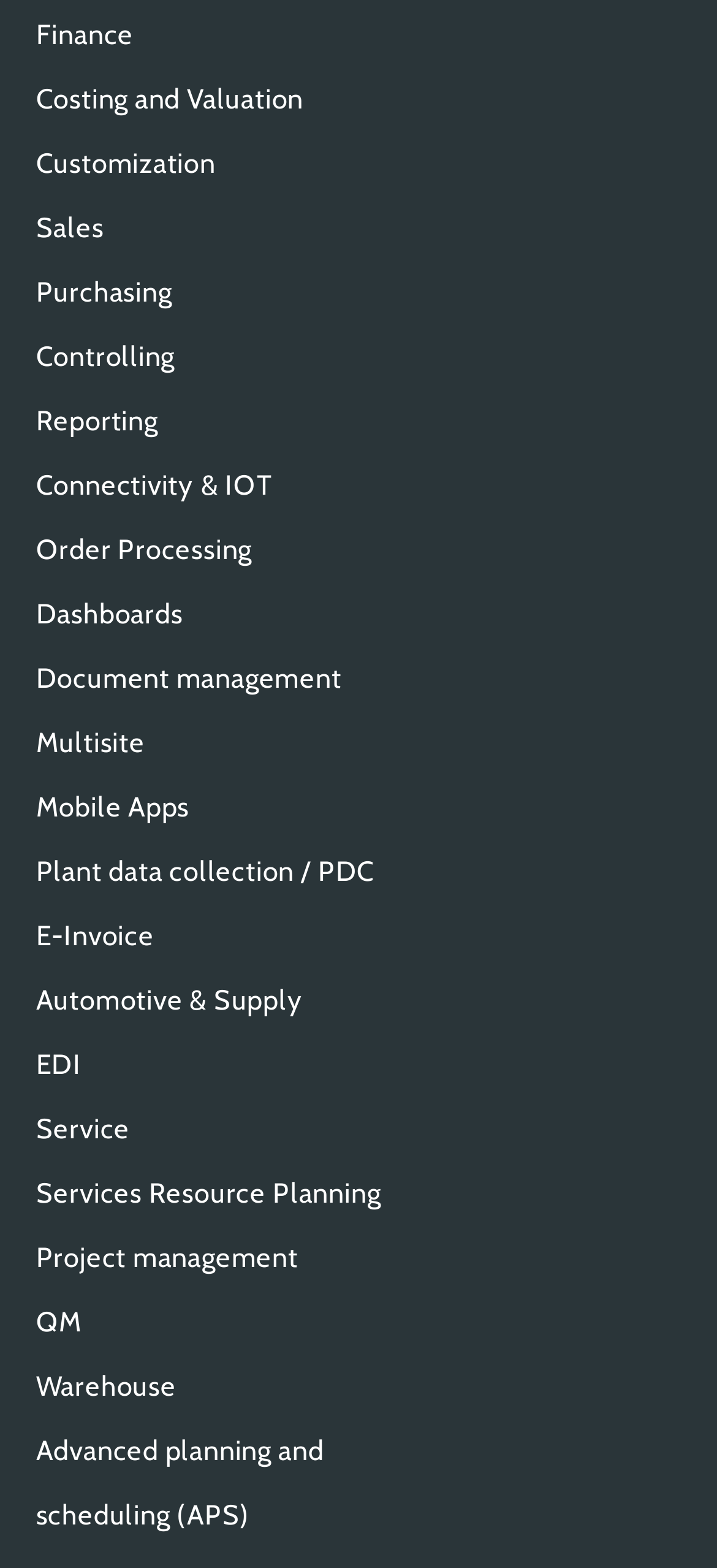What is the first link on the webpage?
Can you give a detailed and elaborate answer to the question?

The first link on the webpage is 'Finance' which is located at the top left corner of the webpage with a bounding box of [0.05, 0.012, 0.186, 0.033].